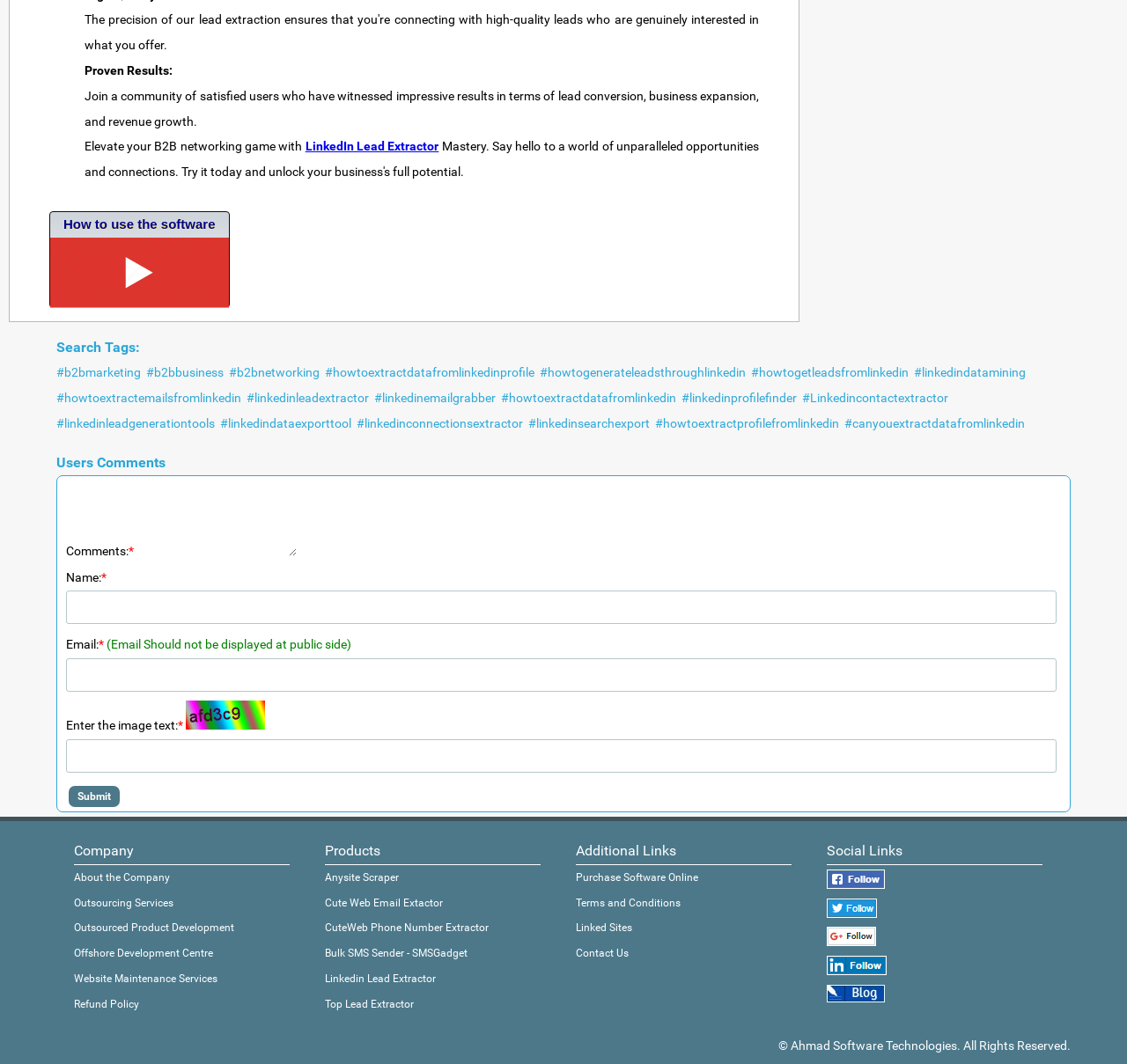What is the section below the 'Search Tags' heading used for?
Answer the question with a thorough and detailed explanation.

The section below the 'Search Tags' heading contains various links with hashtags, such as '#b2bmarketing' and '#linkedinleadextractor', which are likely used to filter search results or categorize content related to those topics.